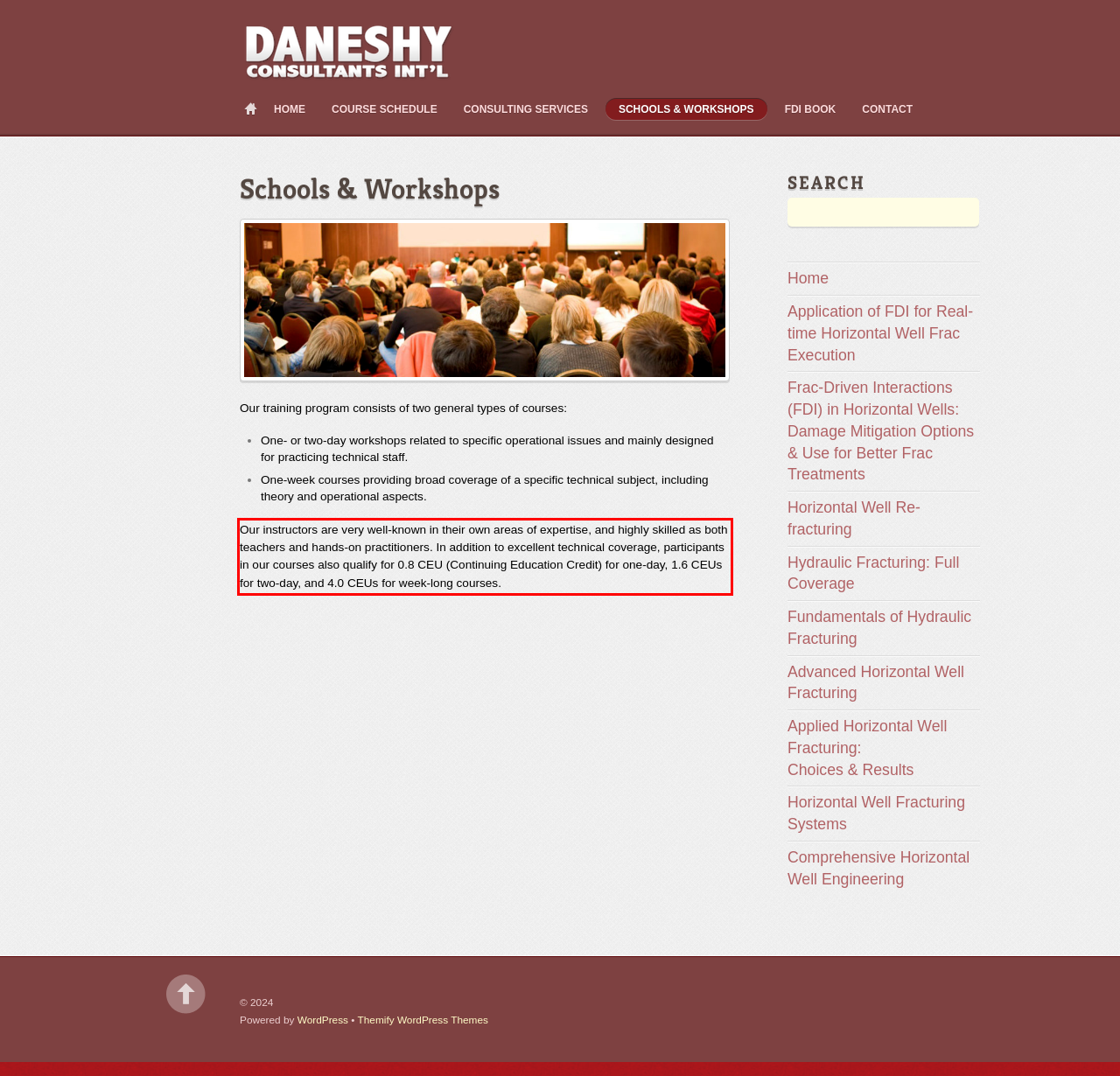Review the webpage screenshot provided, and perform OCR to extract the text from the red bounding box.

Our instructors are very well-known in their own areas of expertise, and highly skilled as both teachers and hands-on practitioners. In addition to excellent technical coverage, participants in our courses also qualify for 0.8 CEU (Continuing Education Credit) for one-day, 1.6 CEUs for two-day, and 4.0 CEUs for week-long courses.